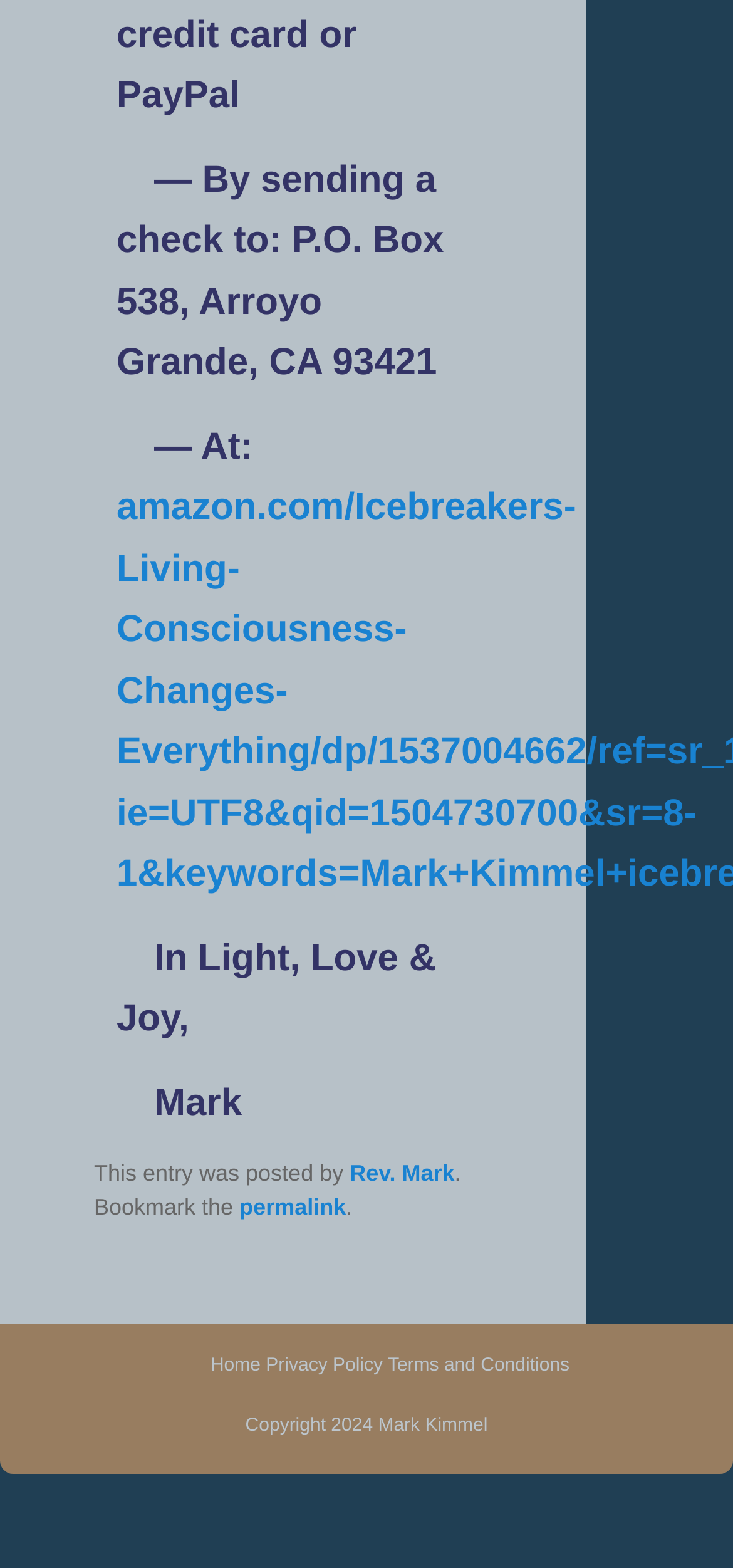Use a single word or phrase to answer the question:
How many links are there in the footer section?

4